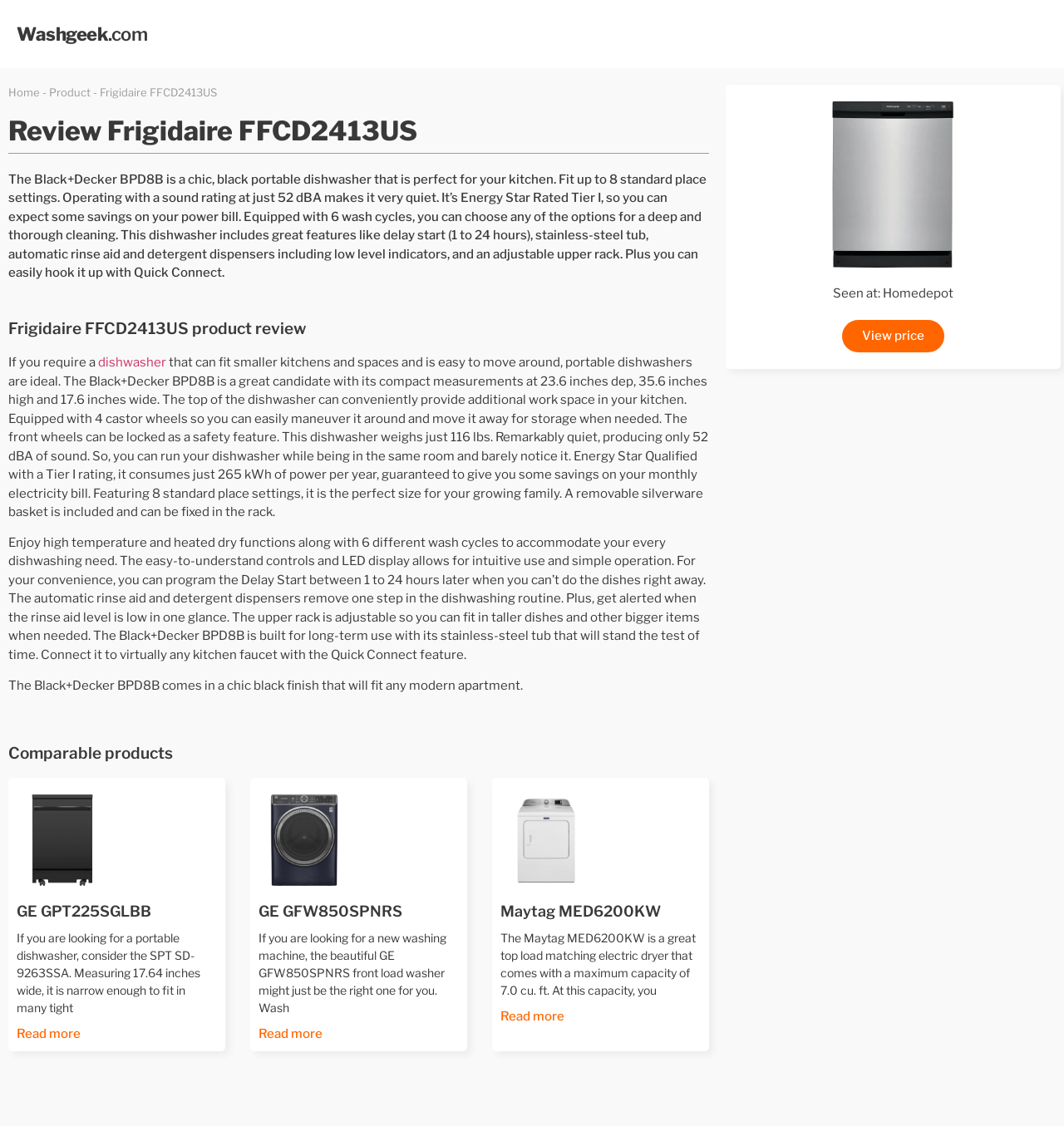Refer to the screenshot and answer the following question in detail:
What is the material of the tub in this dishwasher?

The product description states that the Black+Decker BPD8B is built for long-term use with its stainless-steel tub that will stand the test of time.